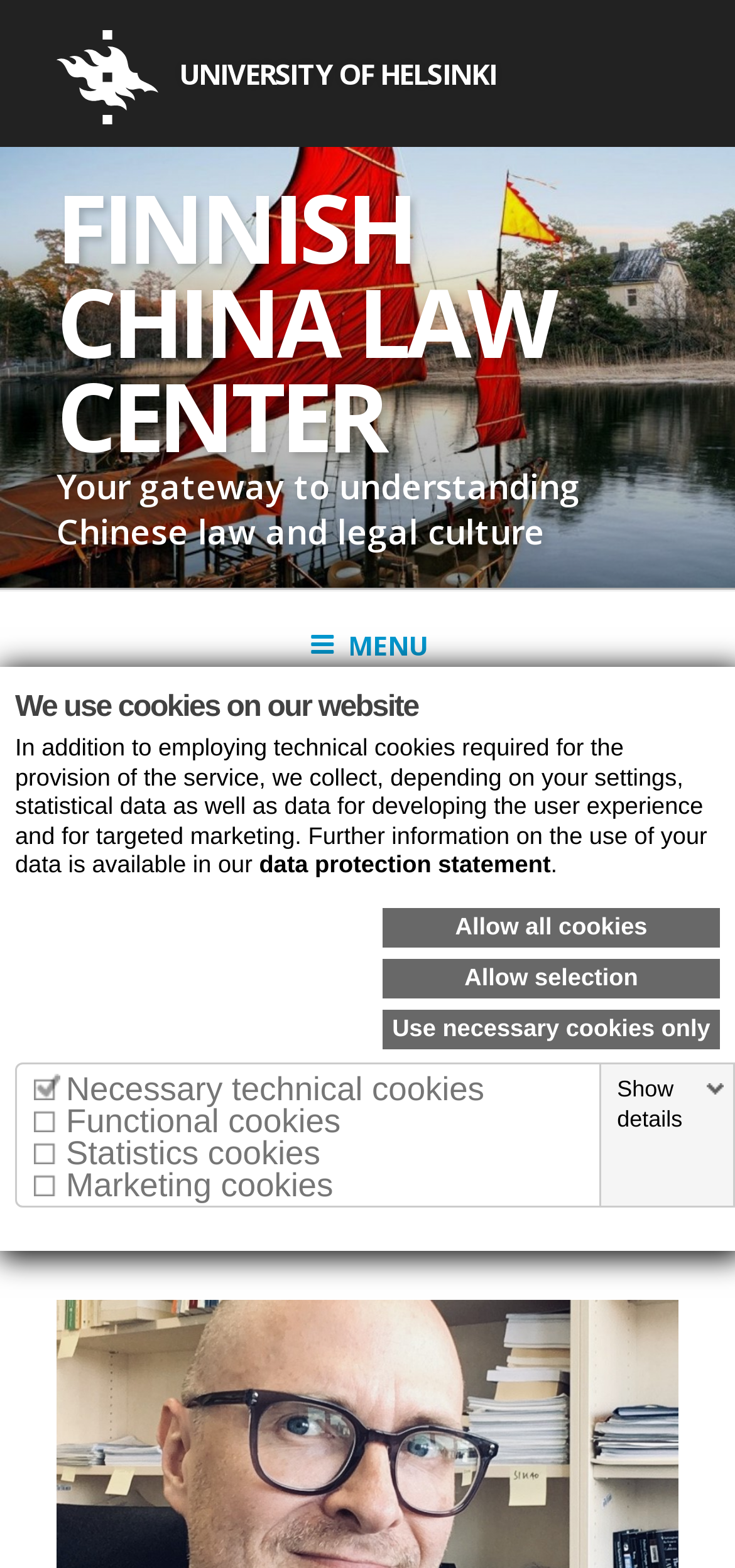Could you locate the bounding box coordinates for the section that should be clicked to accomplish this task: "Open the top menu".

[0.383, 0.382, 0.617, 0.441]